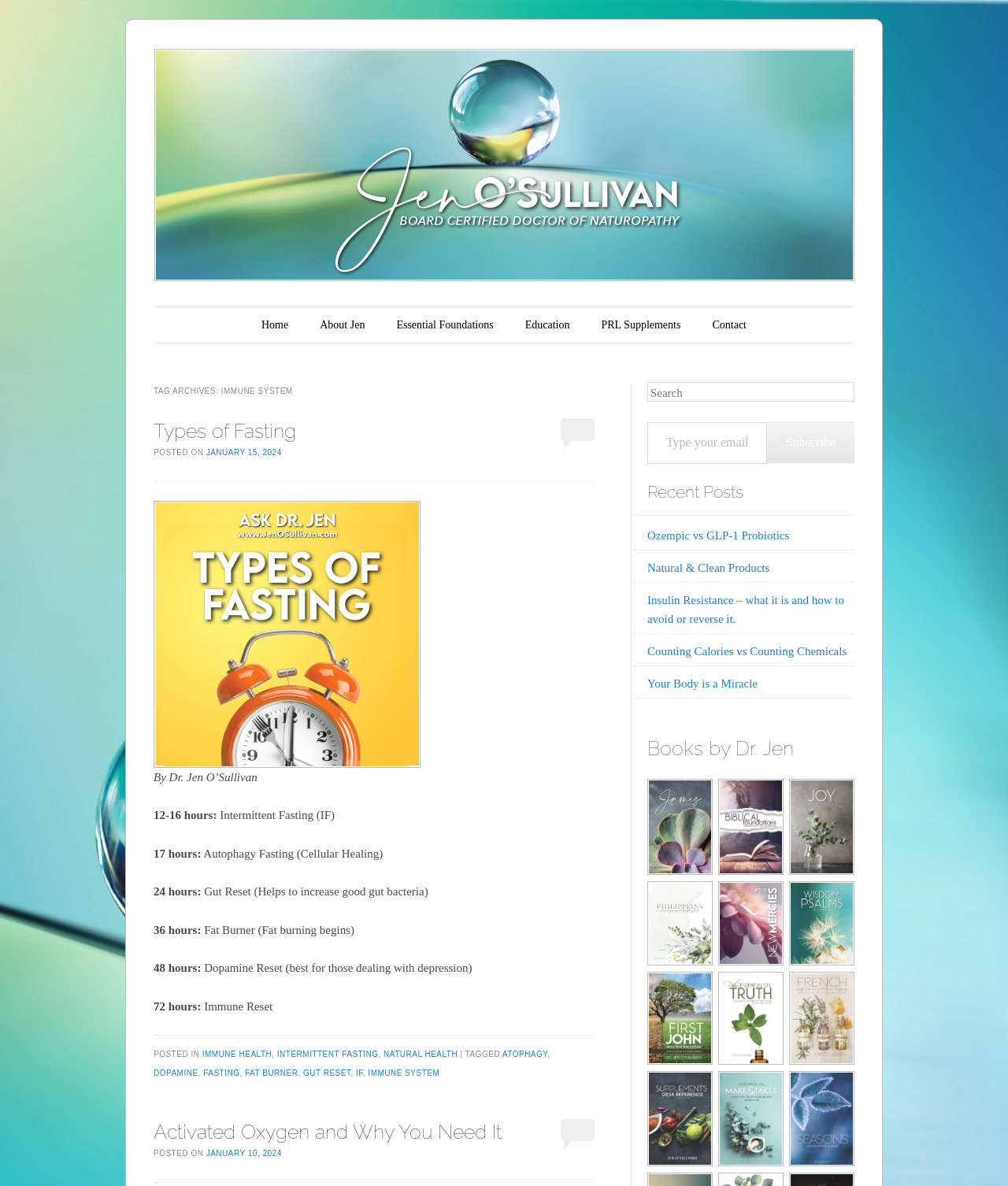What is the main topic of the webpage?
Please provide a single word or phrase based on the screenshot.

Immune System